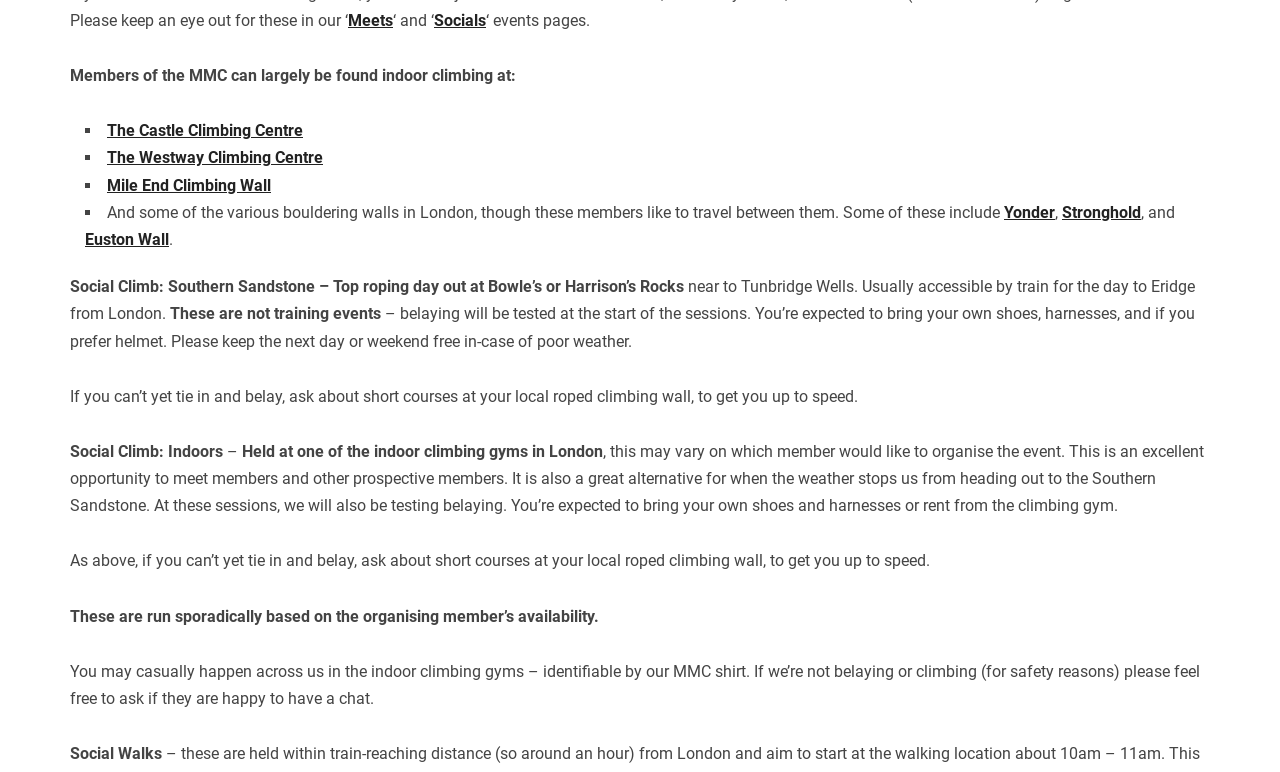Kindly respond to the following question with a single word or a brief phrase: 
What is the name of the climbing center mentioned first?

The Castle Climbing Centre